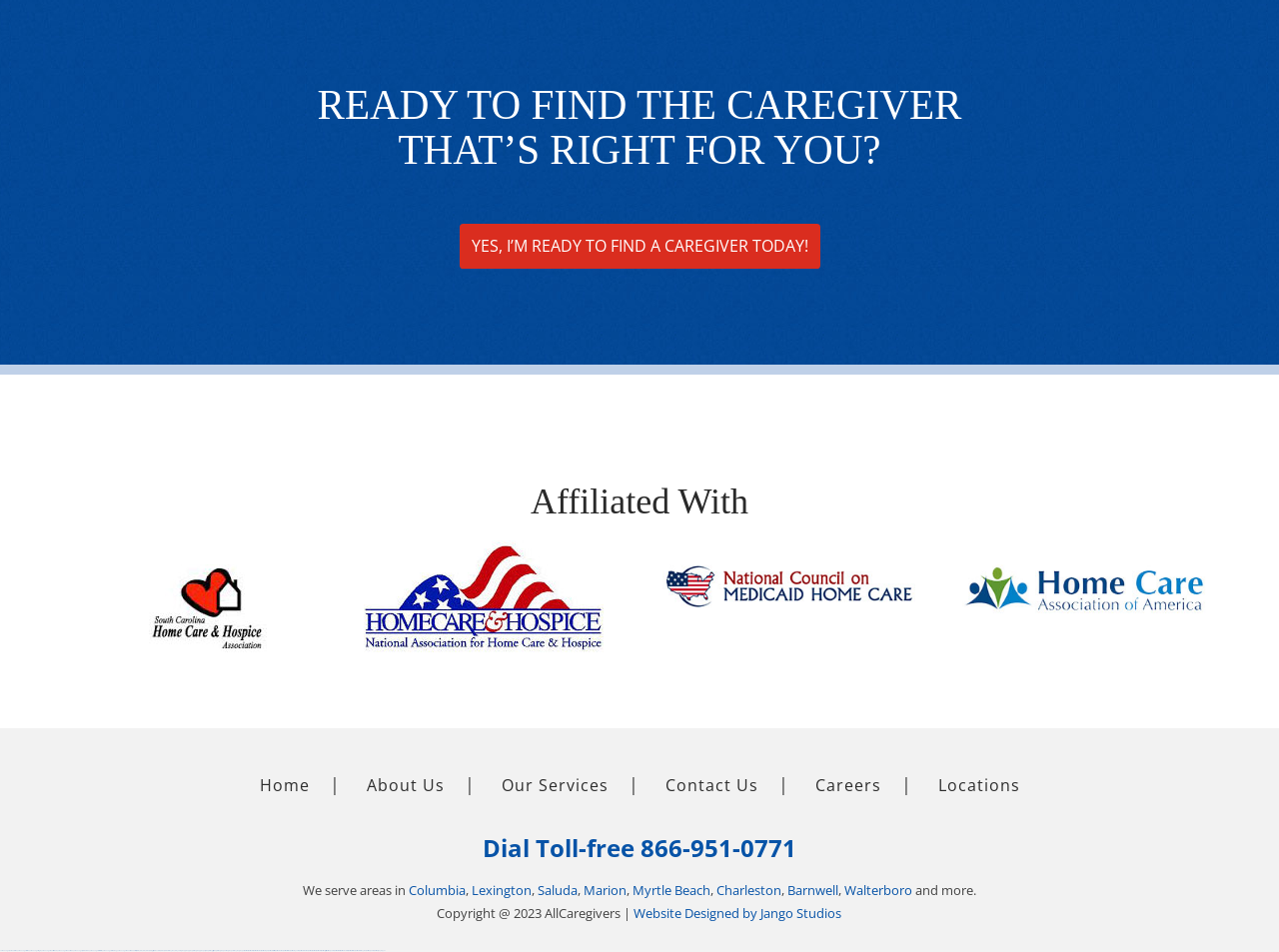Find and specify the bounding box coordinates that correspond to the clickable region for the instruction: "Click on 'Columbia'".

[0.32, 0.926, 0.364, 0.944]